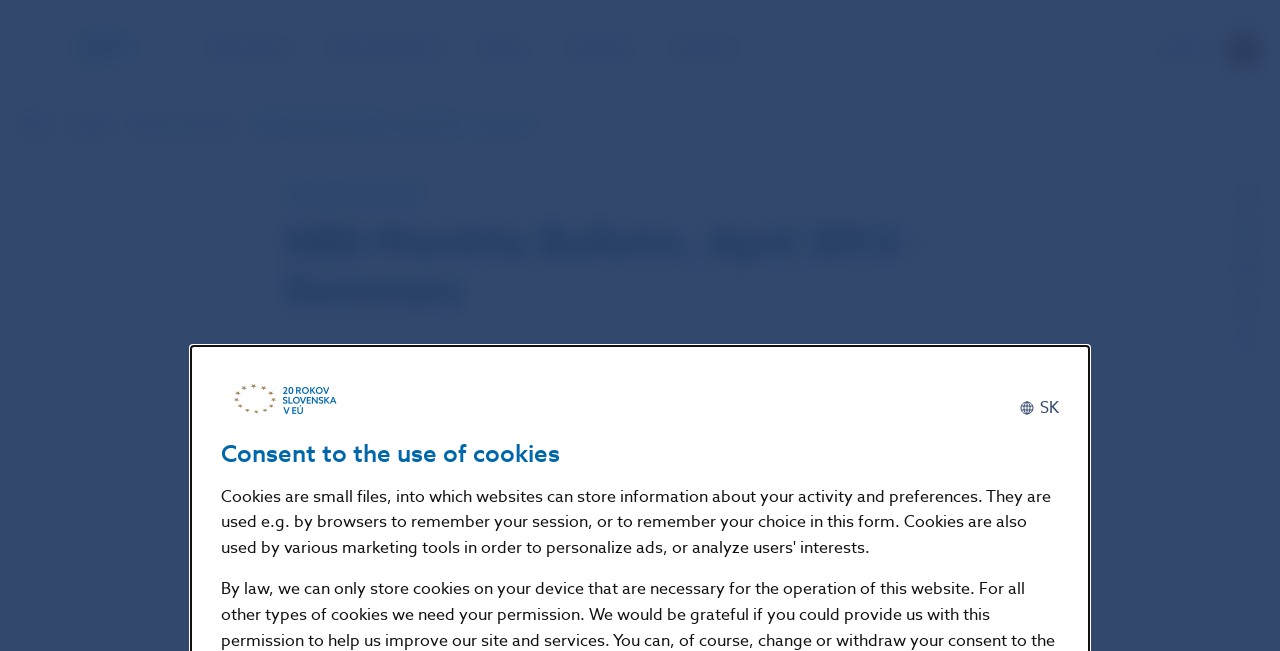Identify the bounding box for the described UI element: "About ACCO".

None